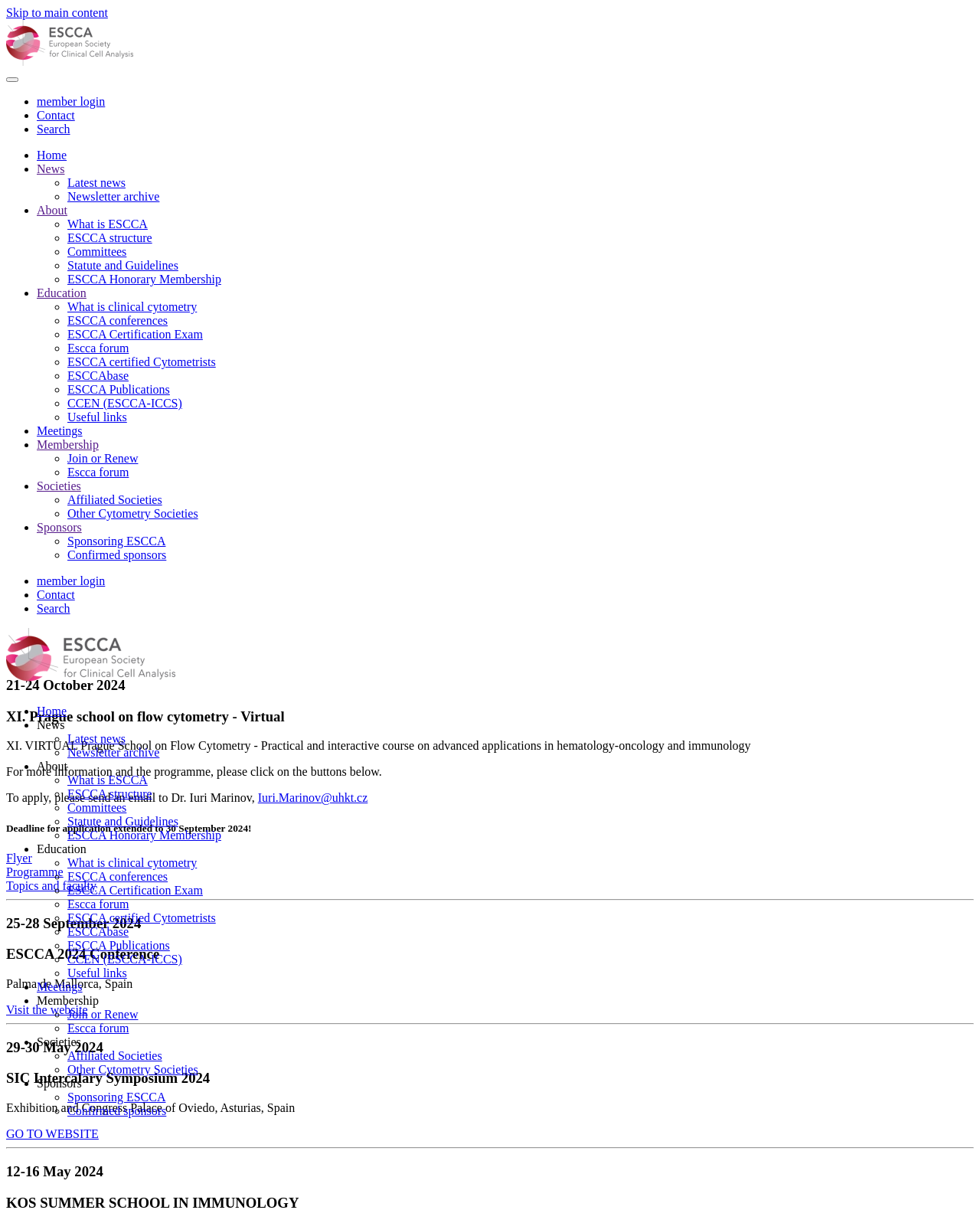Show the bounding box coordinates of the region that should be clicked to follow the instruction: "Contact Miriam Omar via email."

None